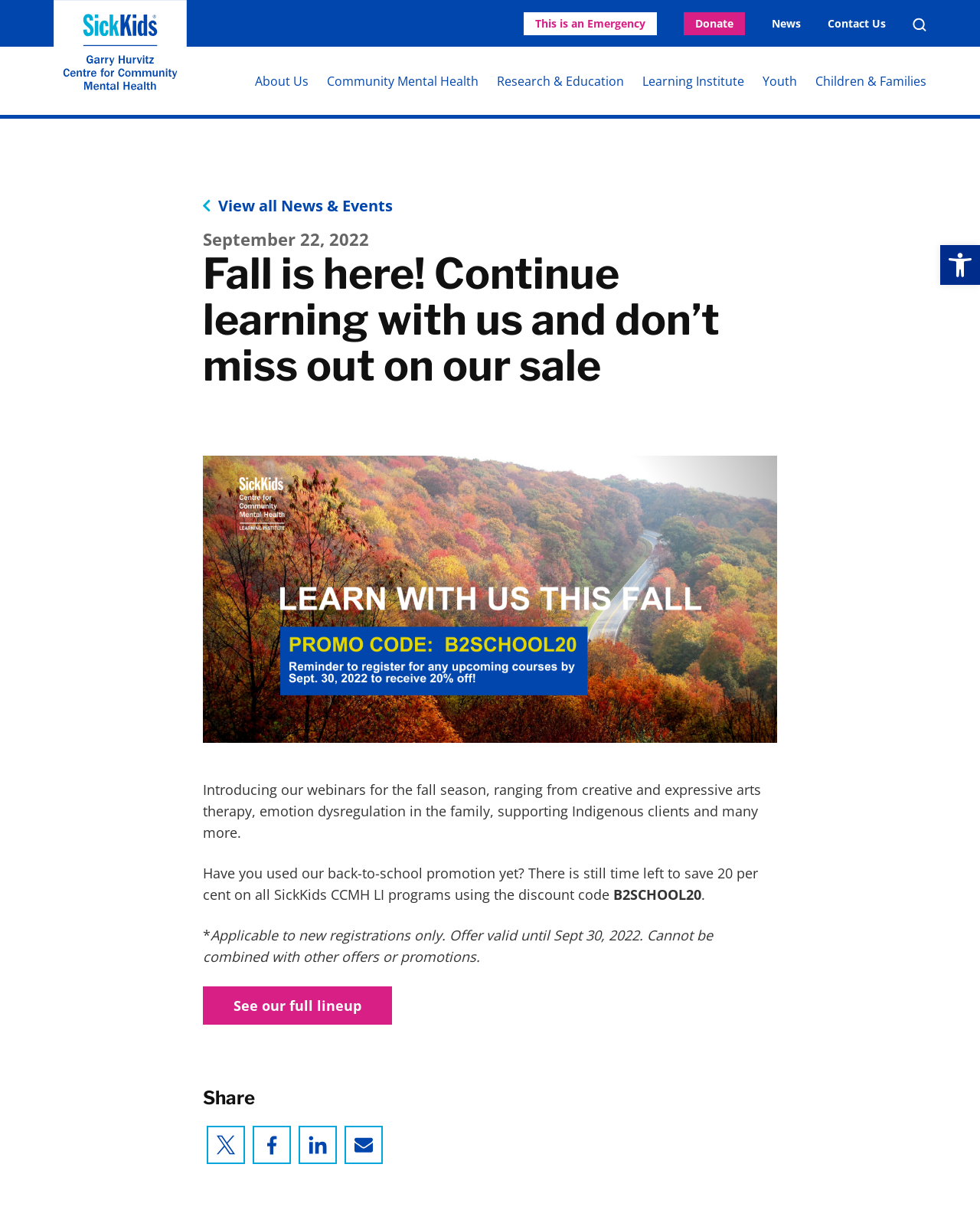Could you specify the bounding box coordinates for the clickable section to complete the following instruction: "View all News & Events"?

[0.207, 0.164, 0.401, 0.177]